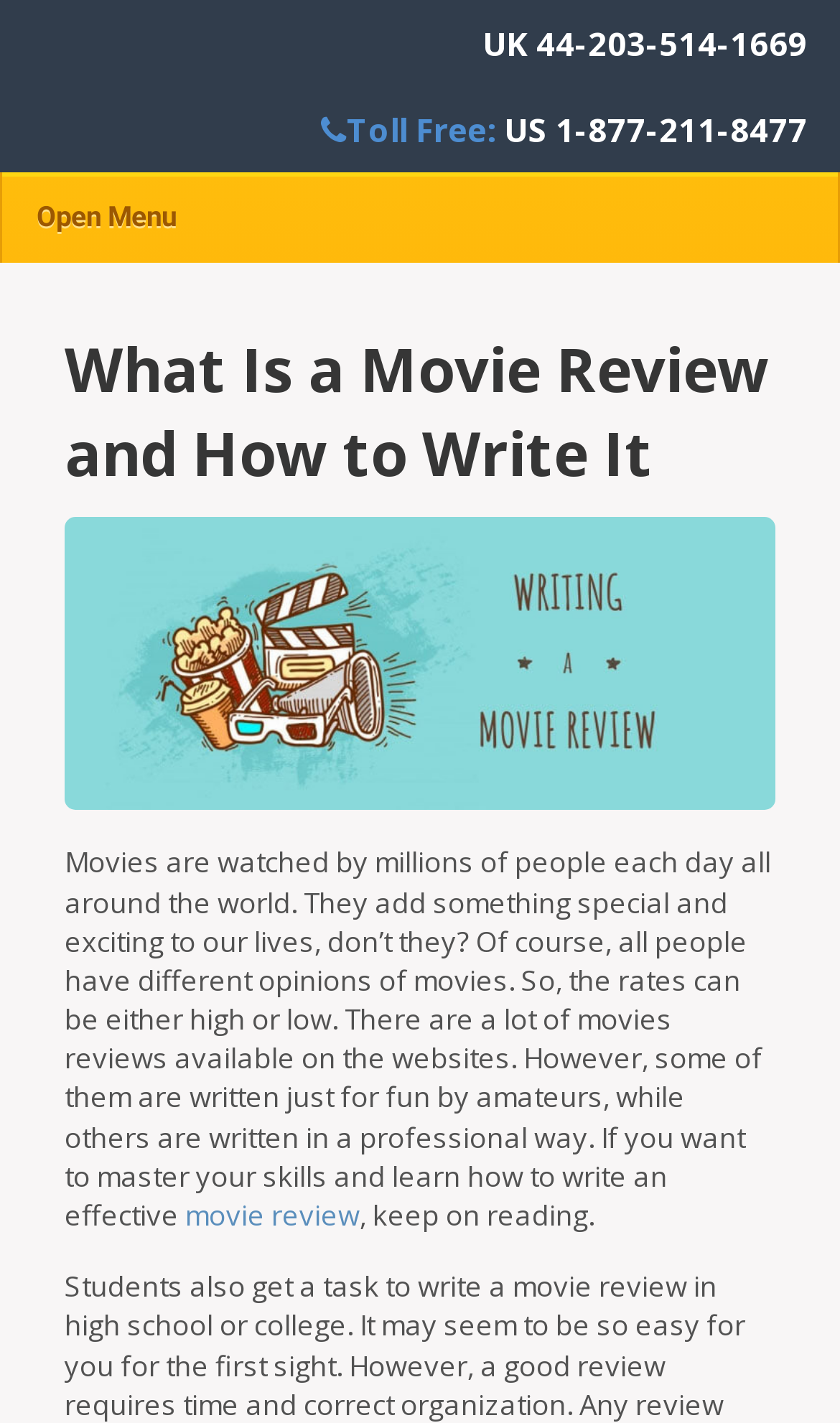What is the purpose of the webpage?
Answer the question with a single word or phrase by looking at the picture.

To guide on writing a good movie review